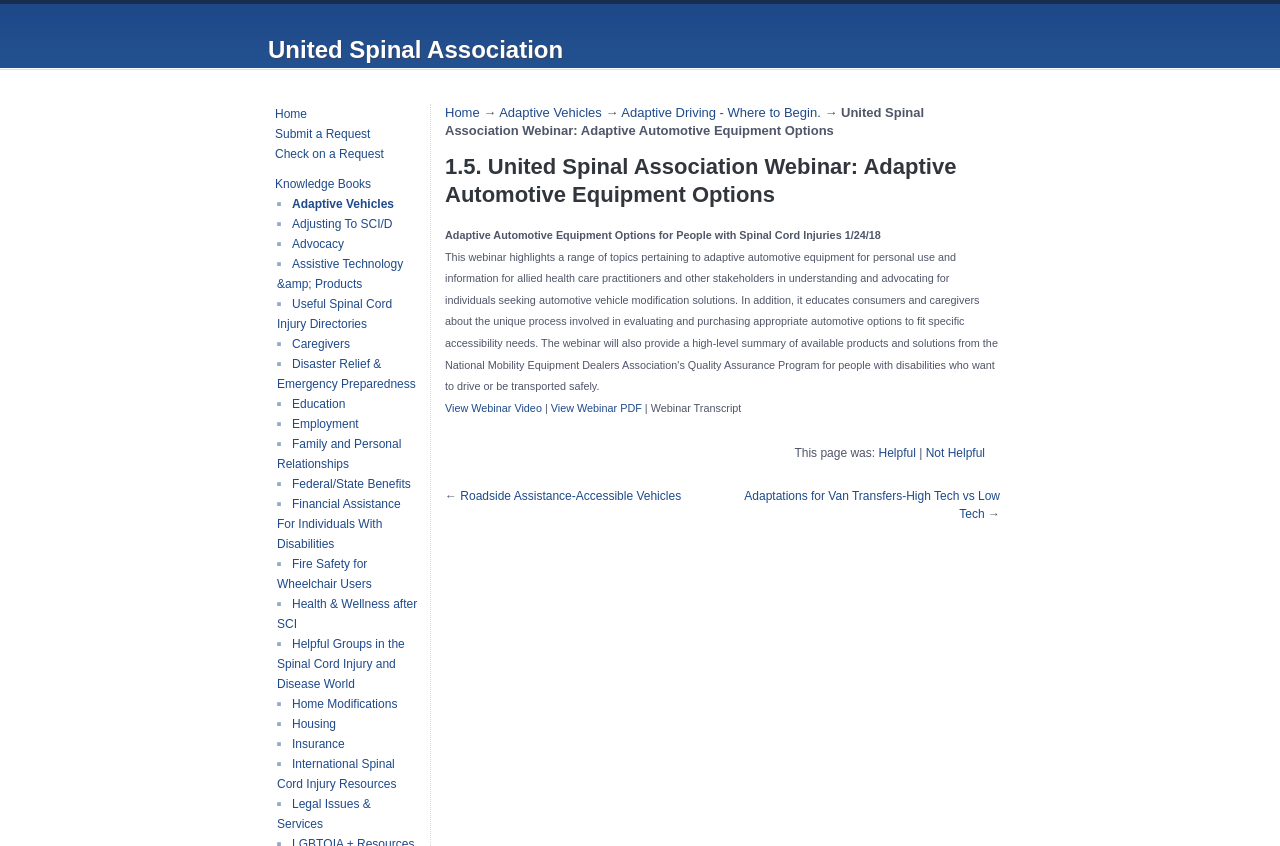Please respond to the question with a concise word or phrase:
What is the purpose of the links on the left side of the webpage?

To submit a request or check on a request